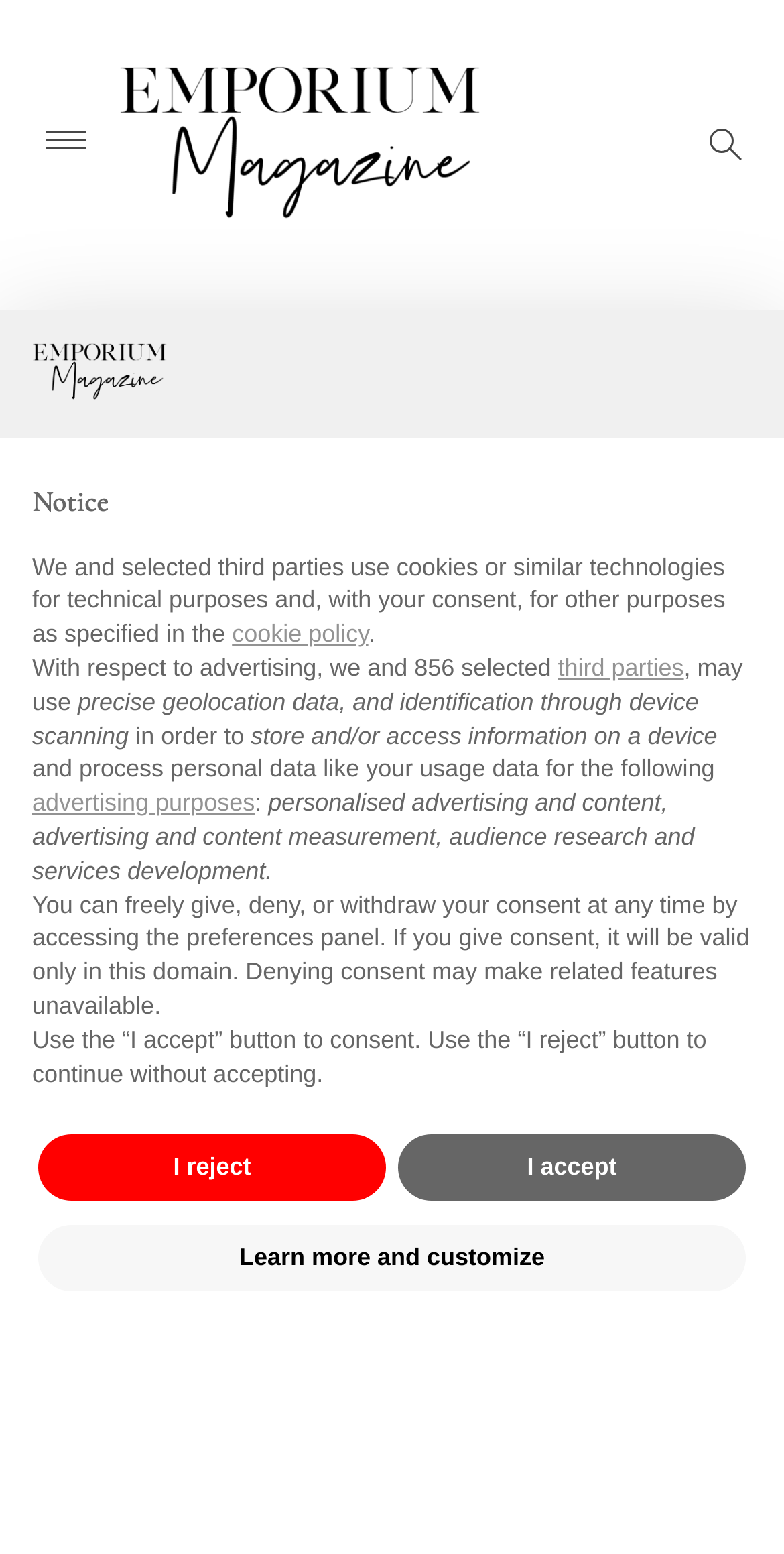Mark the bounding box of the element that matches the following description: "Our Partners".

None